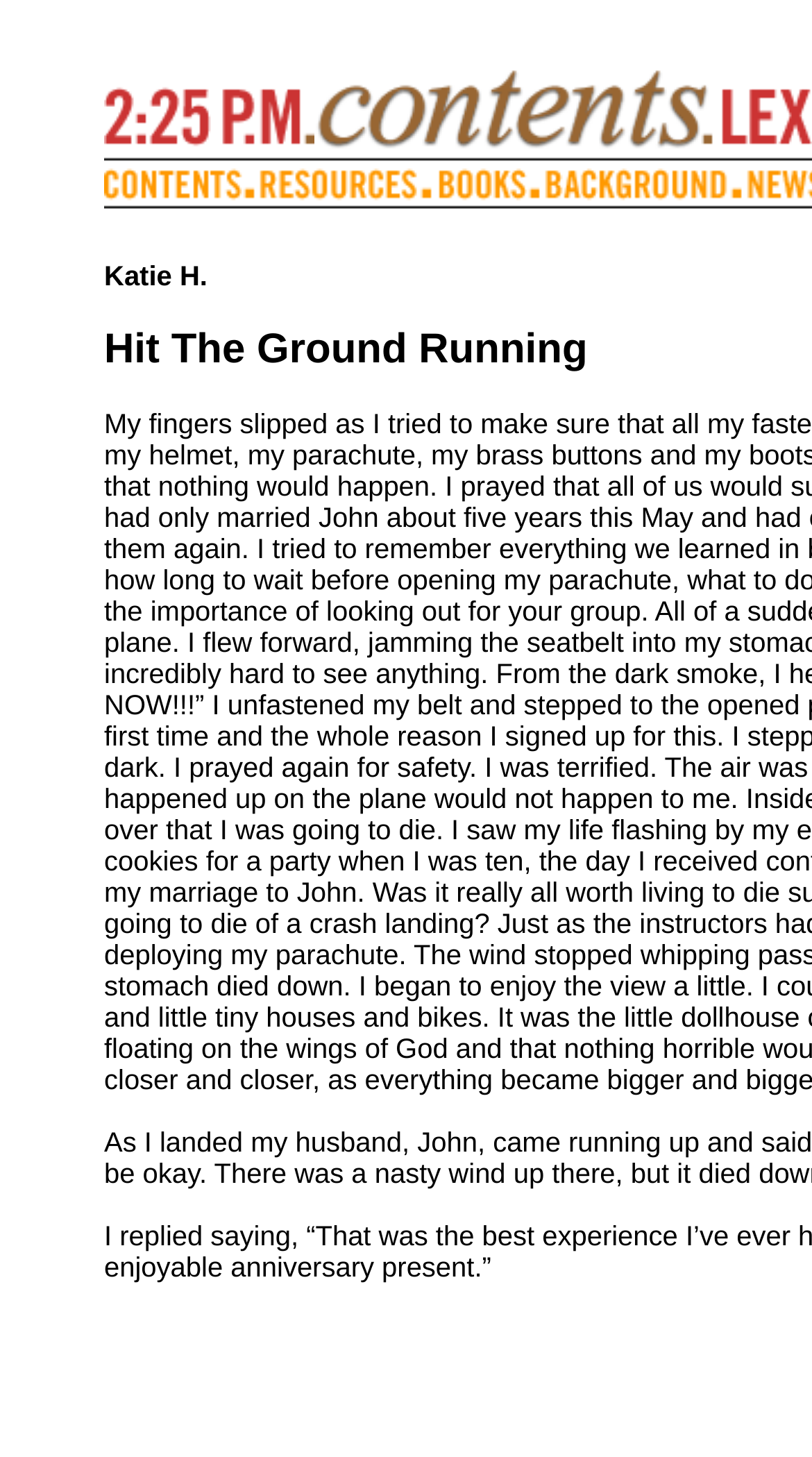Please provide a one-word or short phrase answer to the question:
What is the number of images in the top row?

7